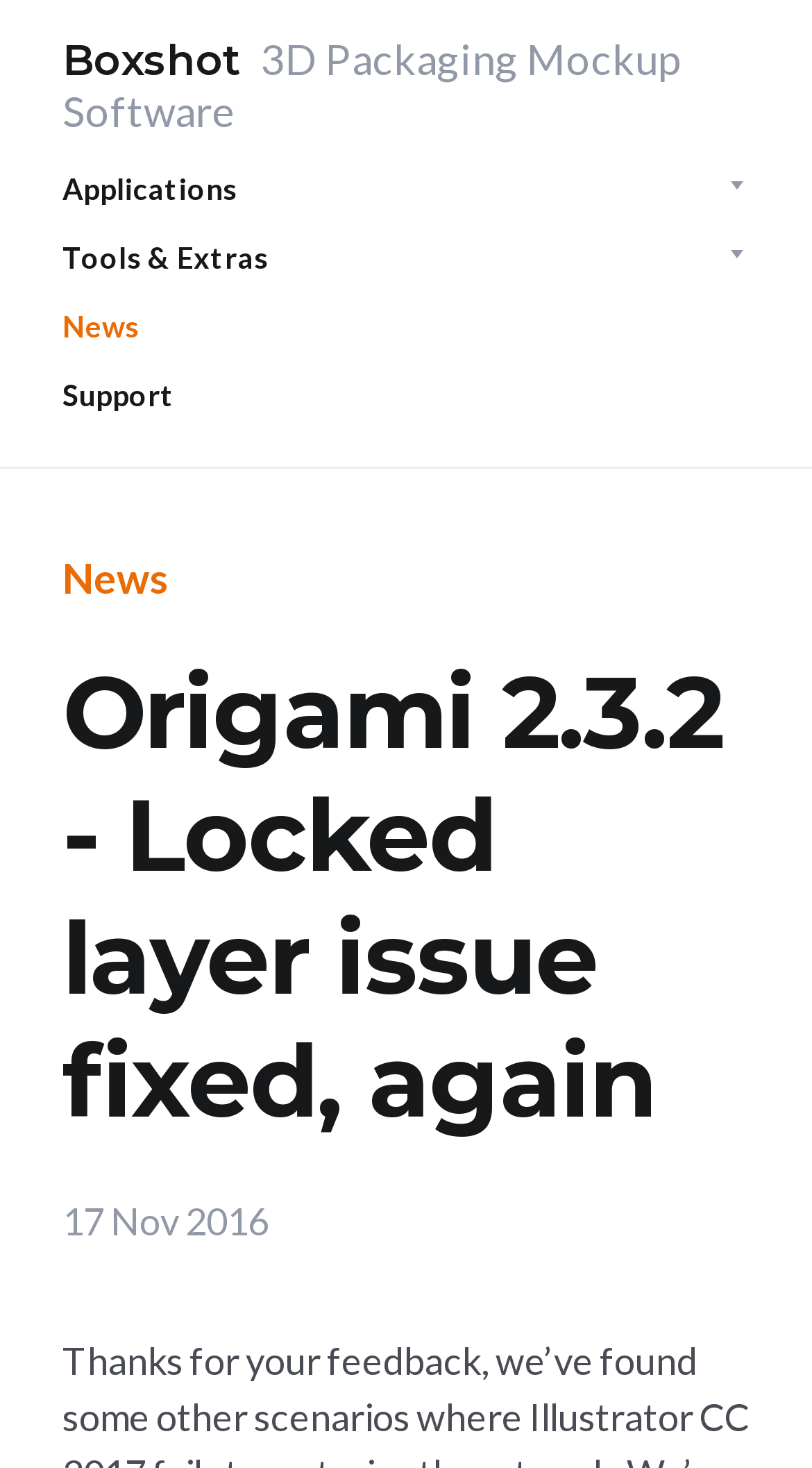How many 'News' links are there?
Look at the image and provide a detailed response to the question.

I can see two links with the text 'News' on the webpage, one at the top and one in the middle. Therefore, there are two 'News' links on this webpage.